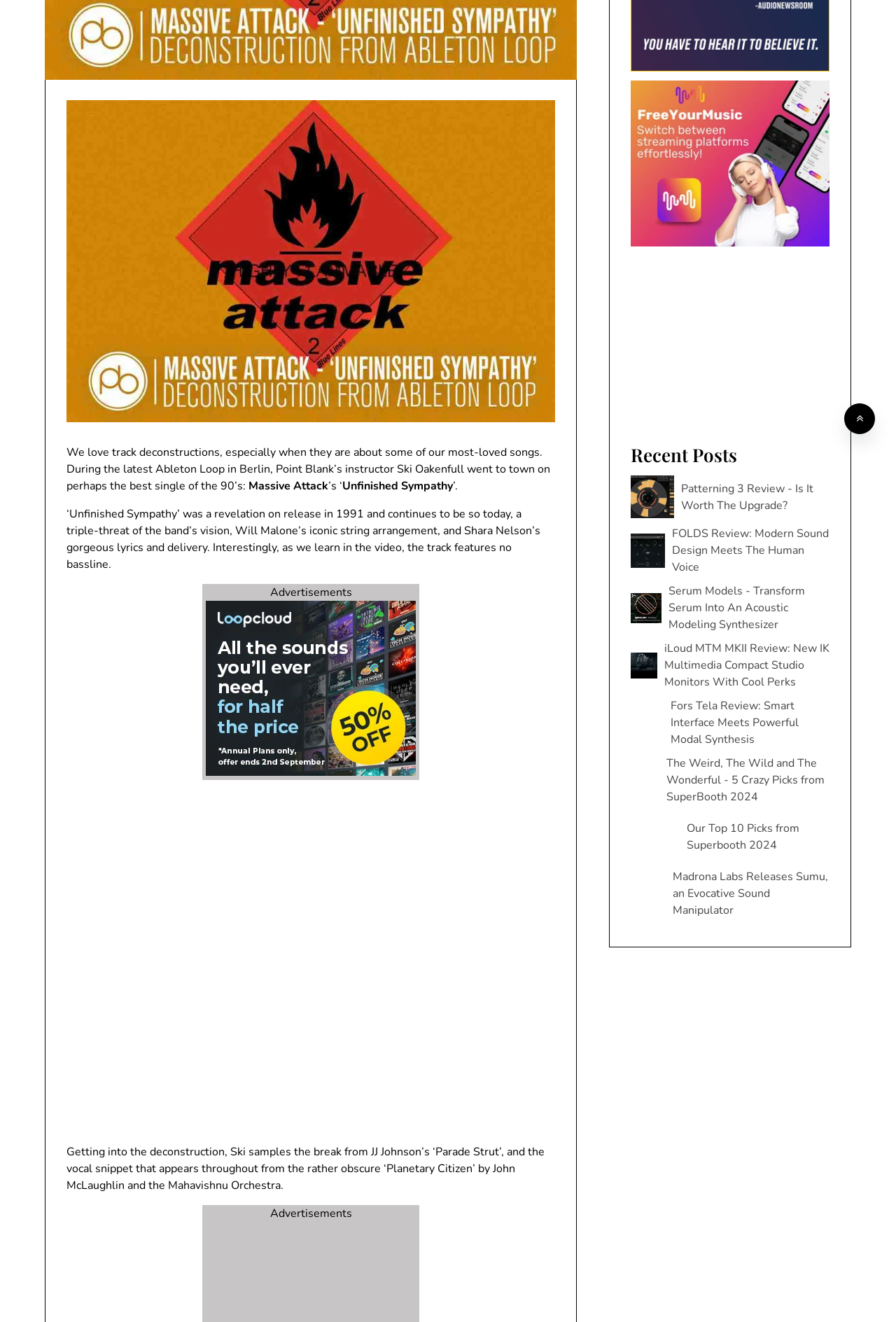Locate the bounding box of the UI element described by: "alt="read more"" in the given webpage screenshot.

[0.704, 0.178, 0.926, 0.189]